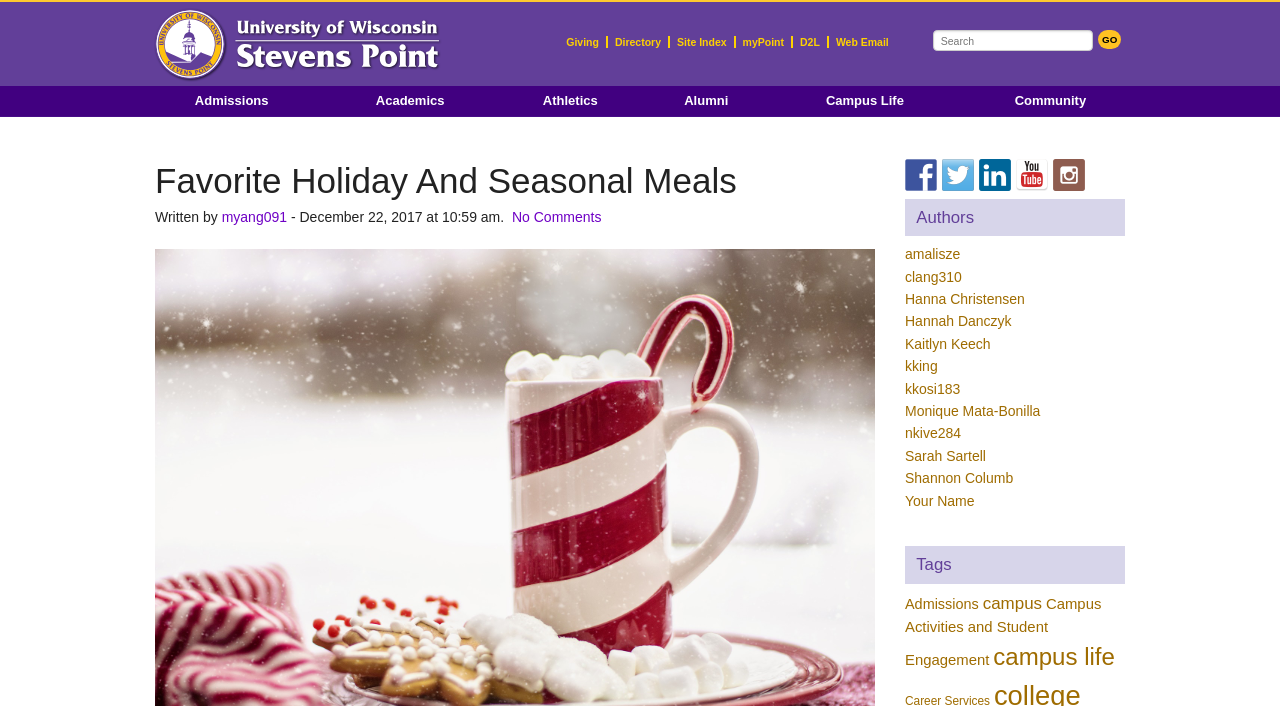How many authors are listed on the webpage?
Carefully examine the image and provide a detailed answer to the question.

I scrolled down to the 'Authors' section and counted the number of authors listed, which are amalisze, clang310, Hanna Christensen, Hannah Danczyk, Kaitlyn Keech, kking, kkosi183, Monique Mata-Bonilla, nkive284, Sarah Sartell, and Shannon Columb.